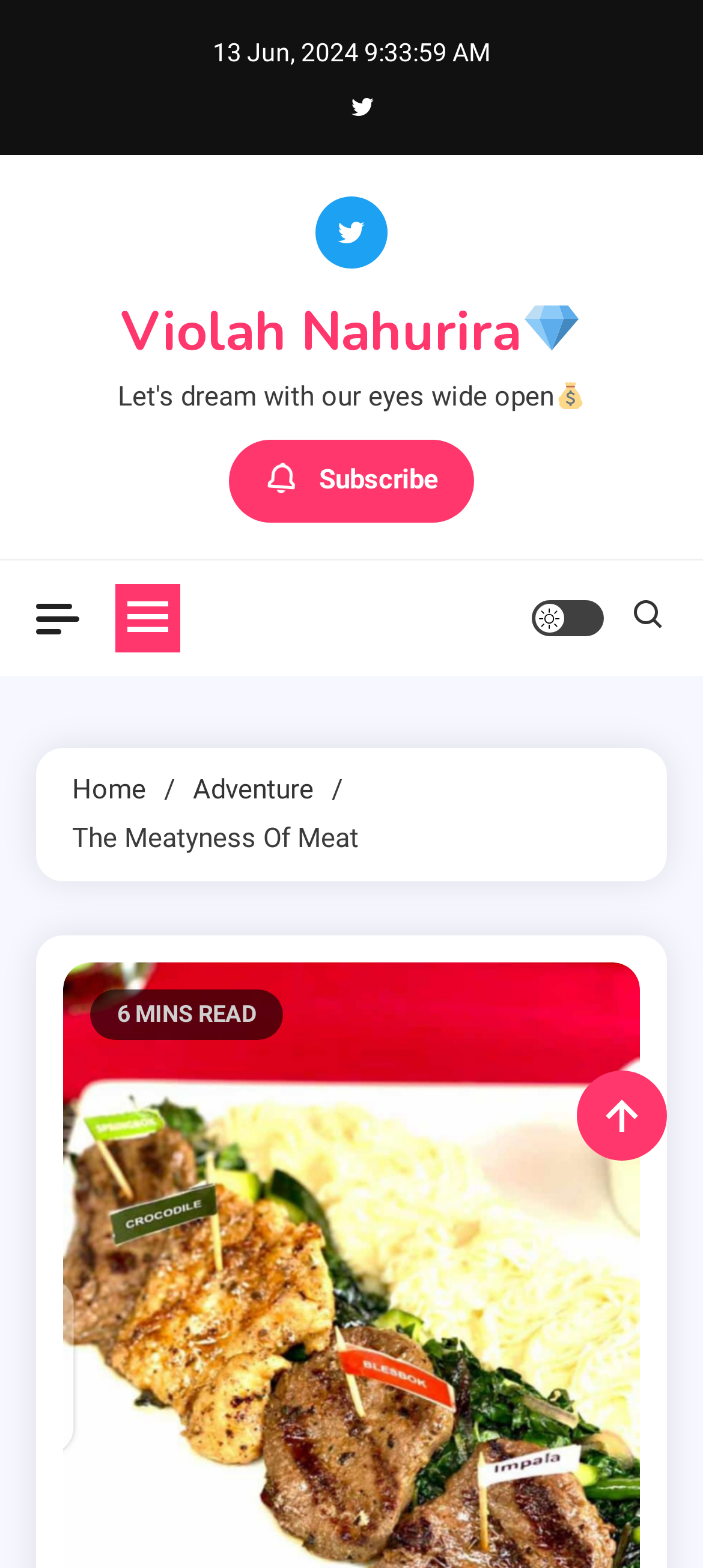Answer the question briefly using a single word or phrase: 
How long does it take to read the post?

6 MINS READ